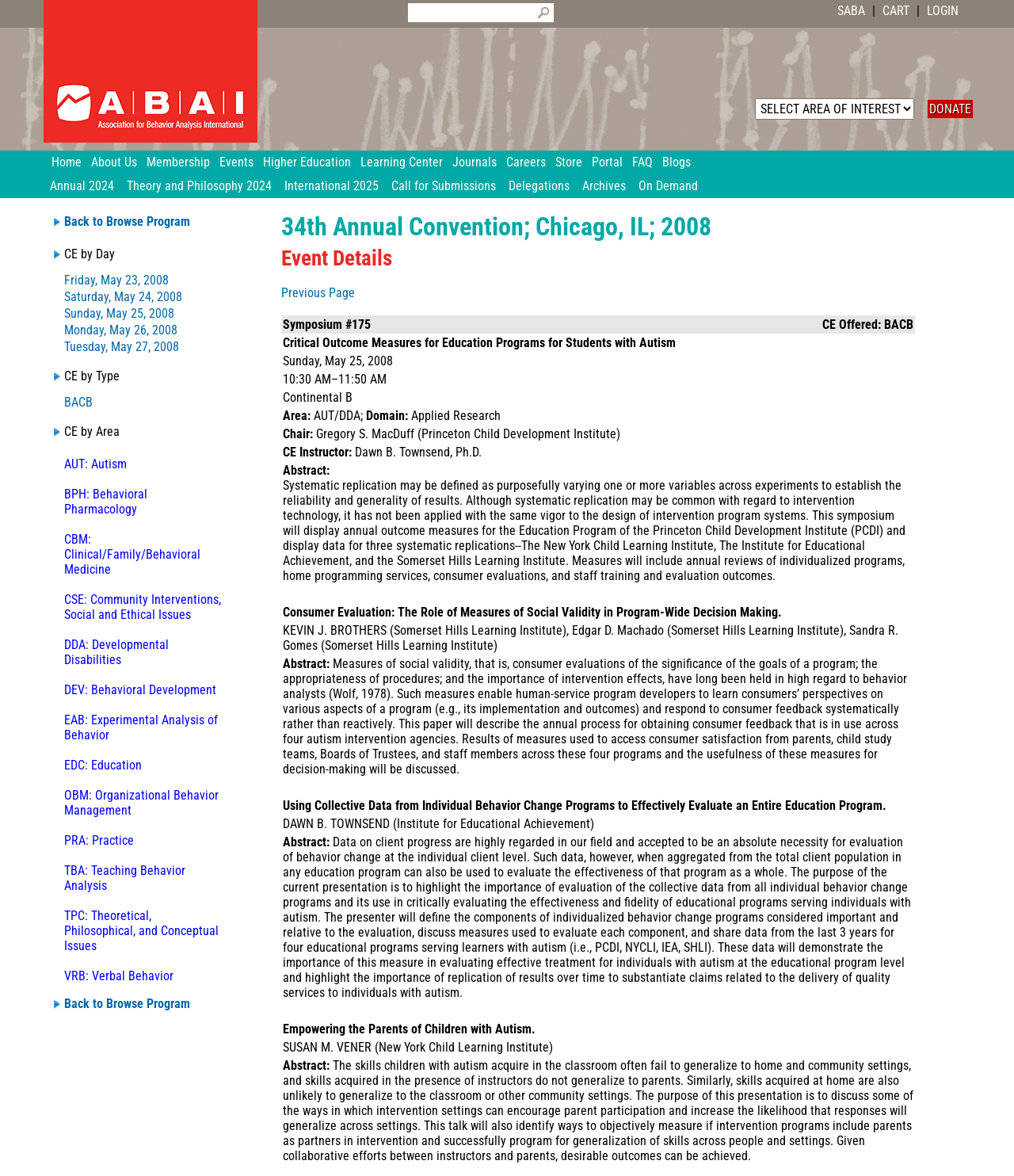Find the bounding box coordinates corresponding to the UI element with the description: "Sunday, May 25, 2008". The coordinates should be formatted as [left, top, right, bottom], with values as floats between 0 and 1.

[0.063, 0.26, 0.172, 0.273]